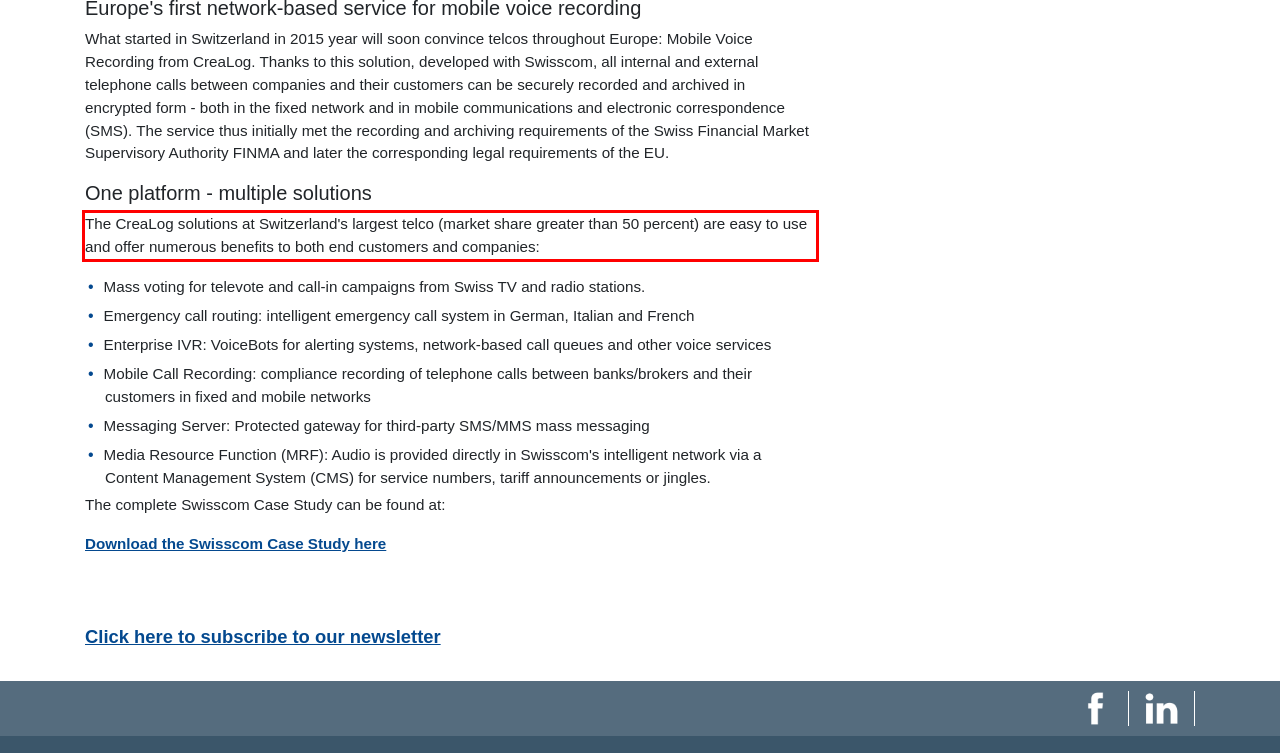The screenshot you have been given contains a UI element surrounded by a red rectangle. Use OCR to read and extract the text inside this red rectangle.

The CreaLog solutions at Switzerland's largest telco (market share greater than 50 percent) are easy to use and offer numerous benefits to both end customers and companies: